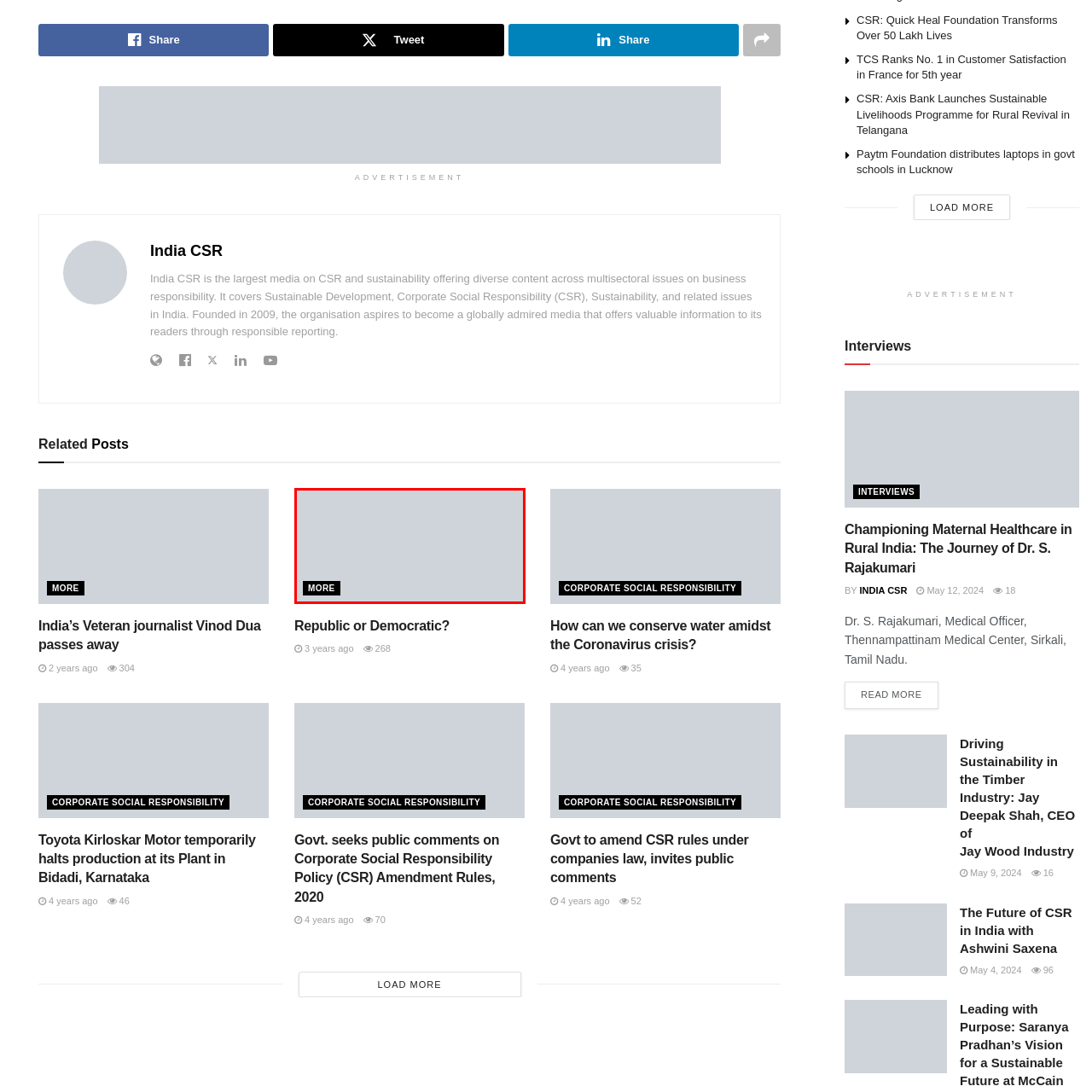What is the focus of the platform?
Refer to the image enclosed in the red bounding box and answer the question thoroughly.

The focus of the platform is on sustainability and responsible business practices because the caption mentions that the context indicates a layout emphasizing access to more detailed discussions or insights related to CSR themes, reflecting the focus of the platform on these areas.